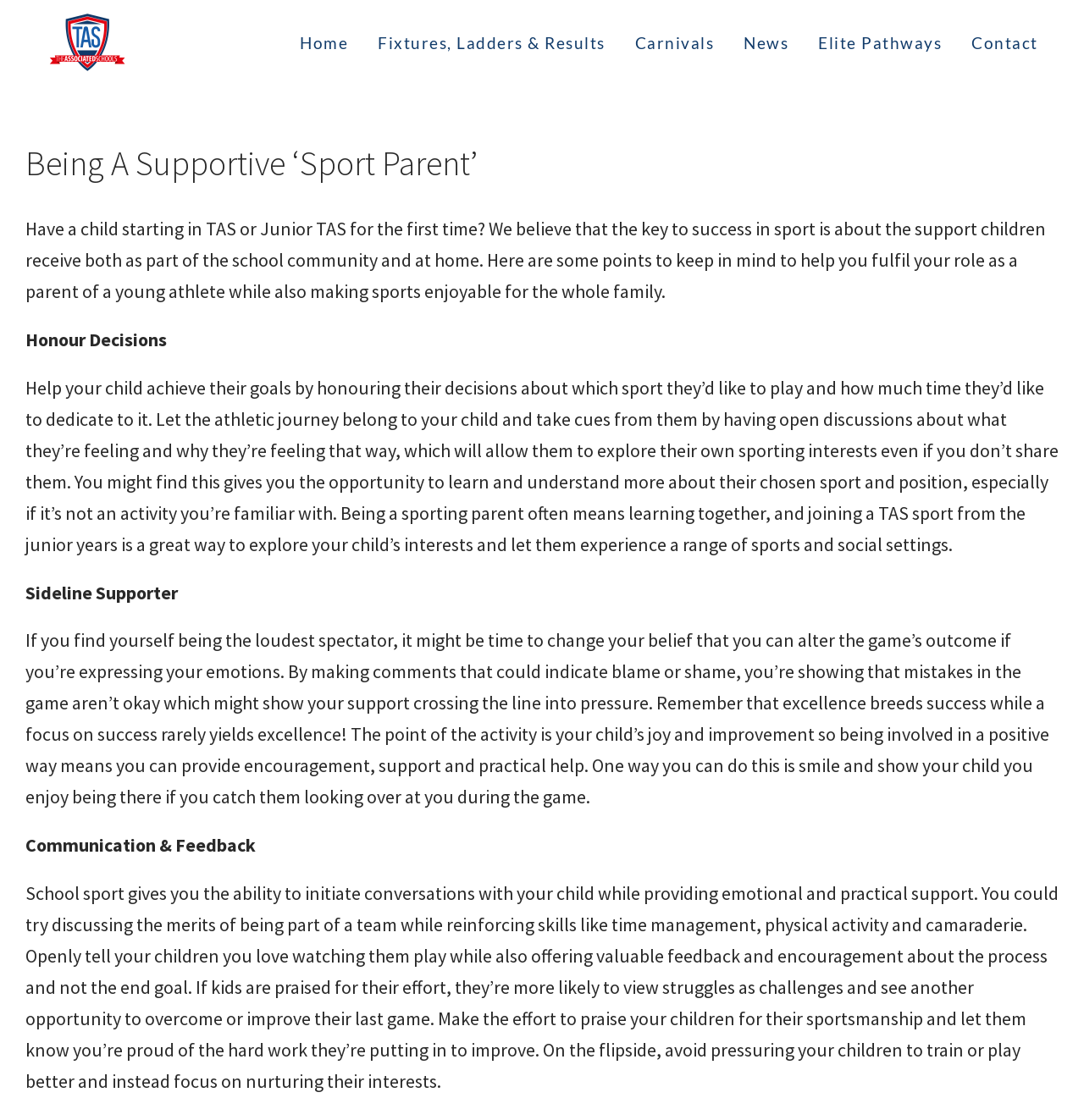Determine the bounding box coordinates of the clickable element necessary to fulfill the instruction: "Click the 'Contact' link". Provide the coordinates as four float numbers within the 0 to 1 range, i.e., [left, top, right, bottom].

[0.896, 0.0, 0.958, 0.076]